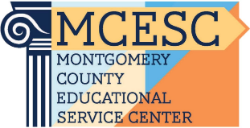Detail all significant aspects of the image you see.

The image showcases the logo of the Montgomery County Educational Service Center (MCESC). The design features a stylized column, symbolizing education and support, accompanied by the acronym "MCESC" prominently displayed in bold lettering. Below the acronym, the full name "MONTGOMERY COUNTY EDUCATIONAL SERVICE CENTER" appears in a harmonious arrangement, emphasizing the center's commitment to providing educational resources and services. The logo's color palette includes soft blues and warm oranges, creating a vibrant and inviting visual that reflects the center’s mission to enhance educational opportunities in the Montgomery County area.